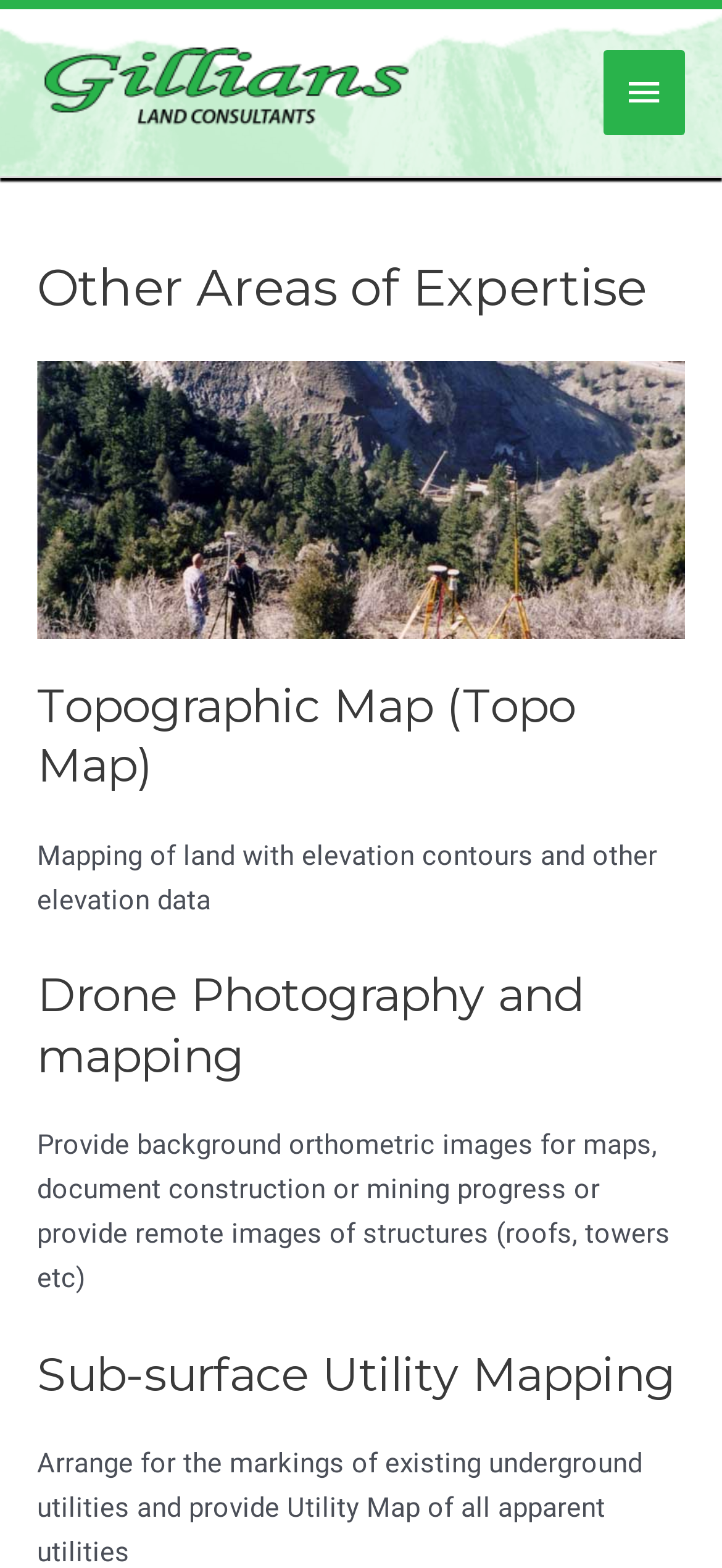Refer to the screenshot and answer the following question in detail:
What is the company name?

The company name is obtained from the link element at the top of the webpage, which has the text 'Gillian's Land Consultants'.